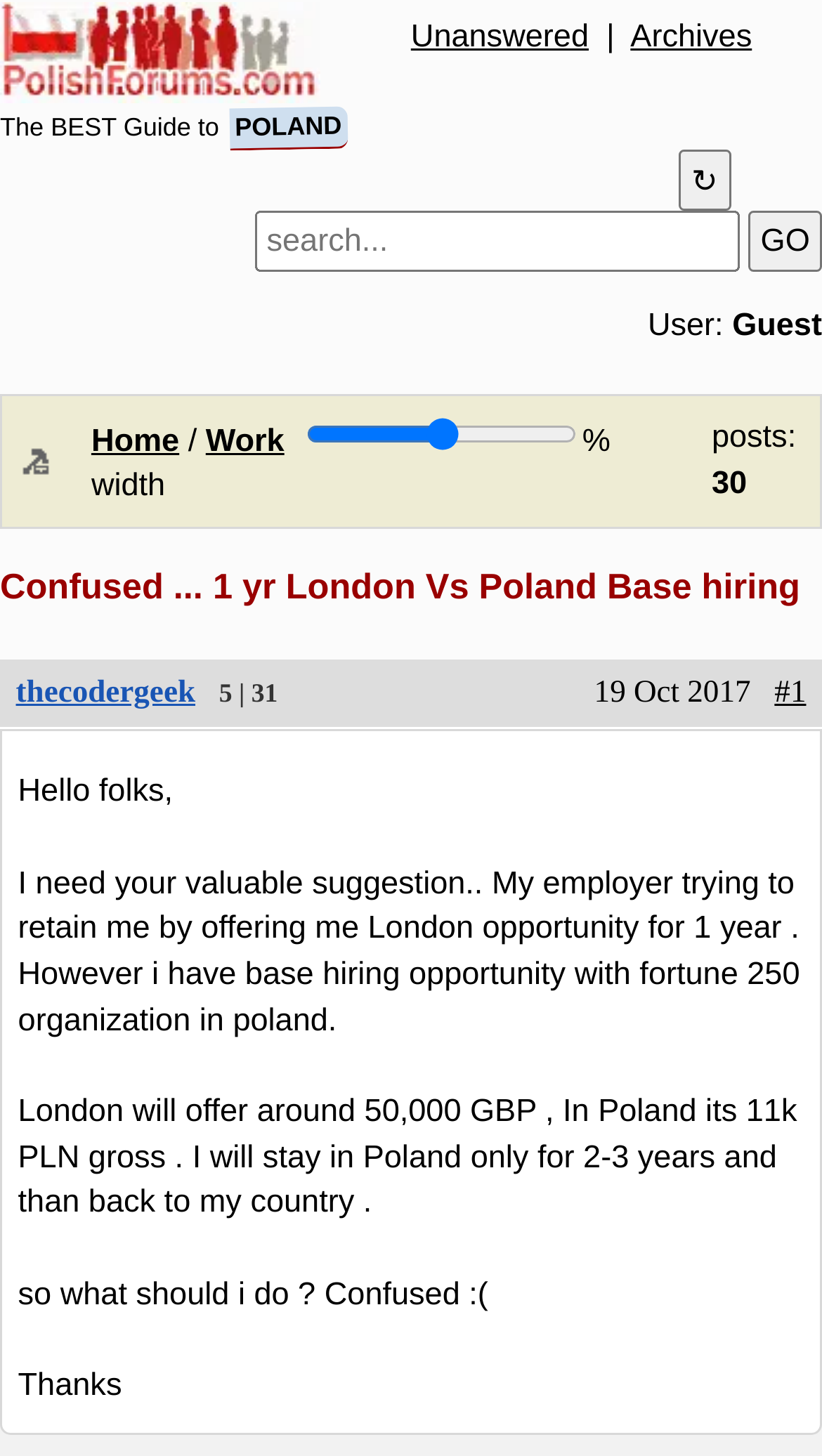Determine the primary headline of the webpage.

Confused ... 1 yr London Vs Poland Base hiring